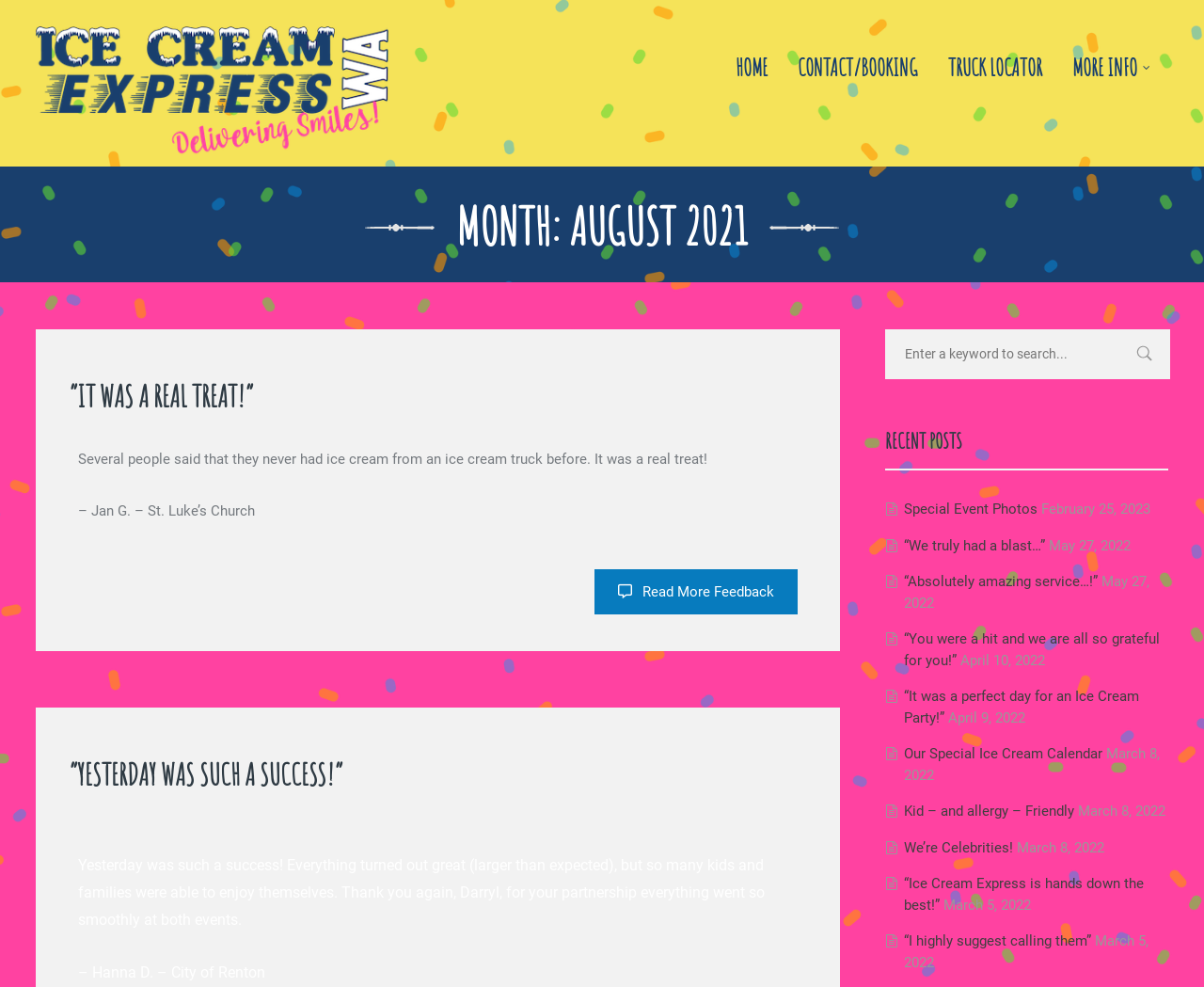Please specify the bounding box coordinates of the clickable region to carry out the following instruction: "Read More Feedback". The coordinates should be four float numbers between 0 and 1, in the format [left, top, right, bottom].

[0.493, 0.577, 0.662, 0.623]